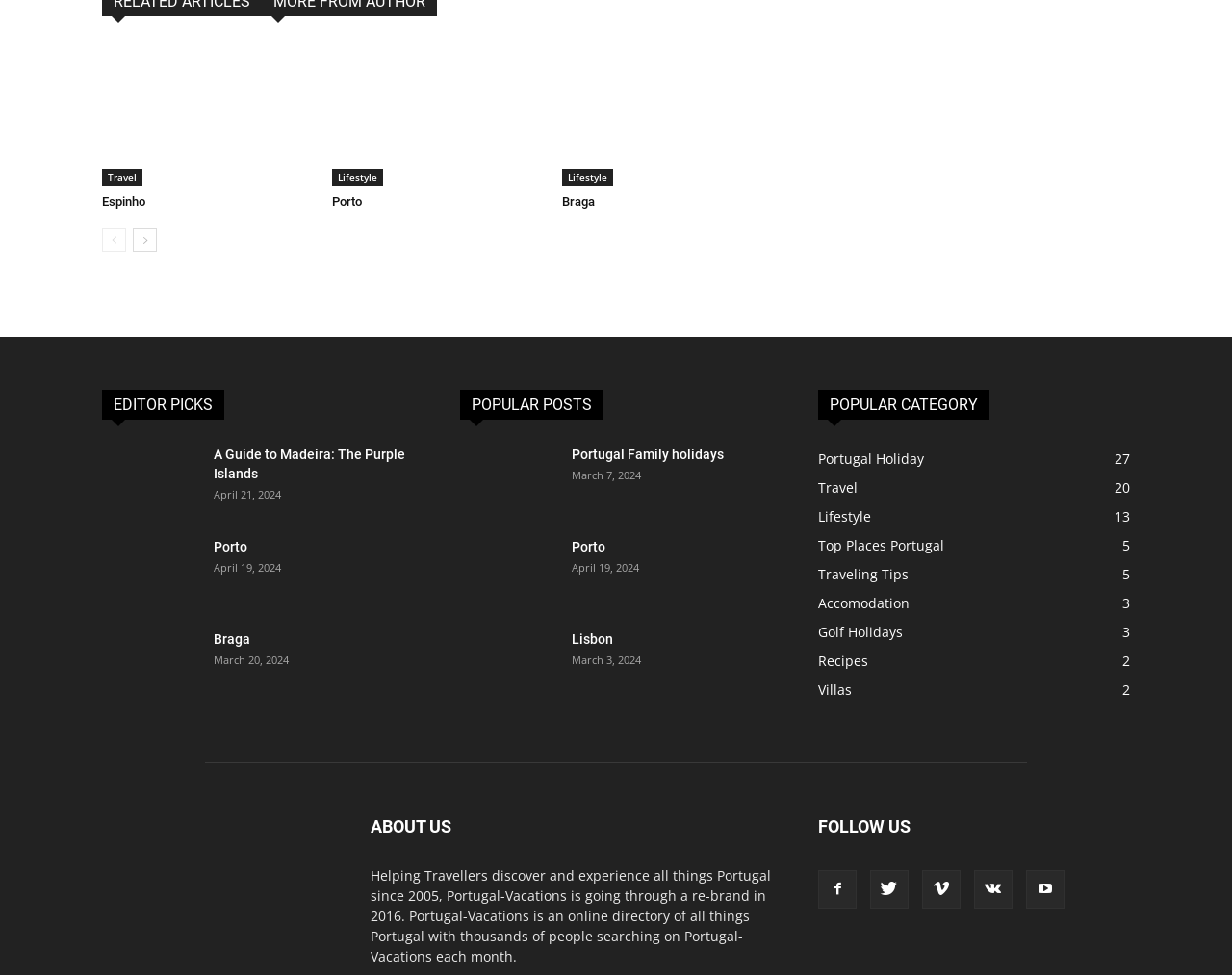Identify the bounding box coordinates for the UI element described as follows: Africa Cup of Nations. Use the format (top-left x, top-left y, bottom-right x, bottom-right y) and ensure all values are floating point numbers between 0 and 1.

None